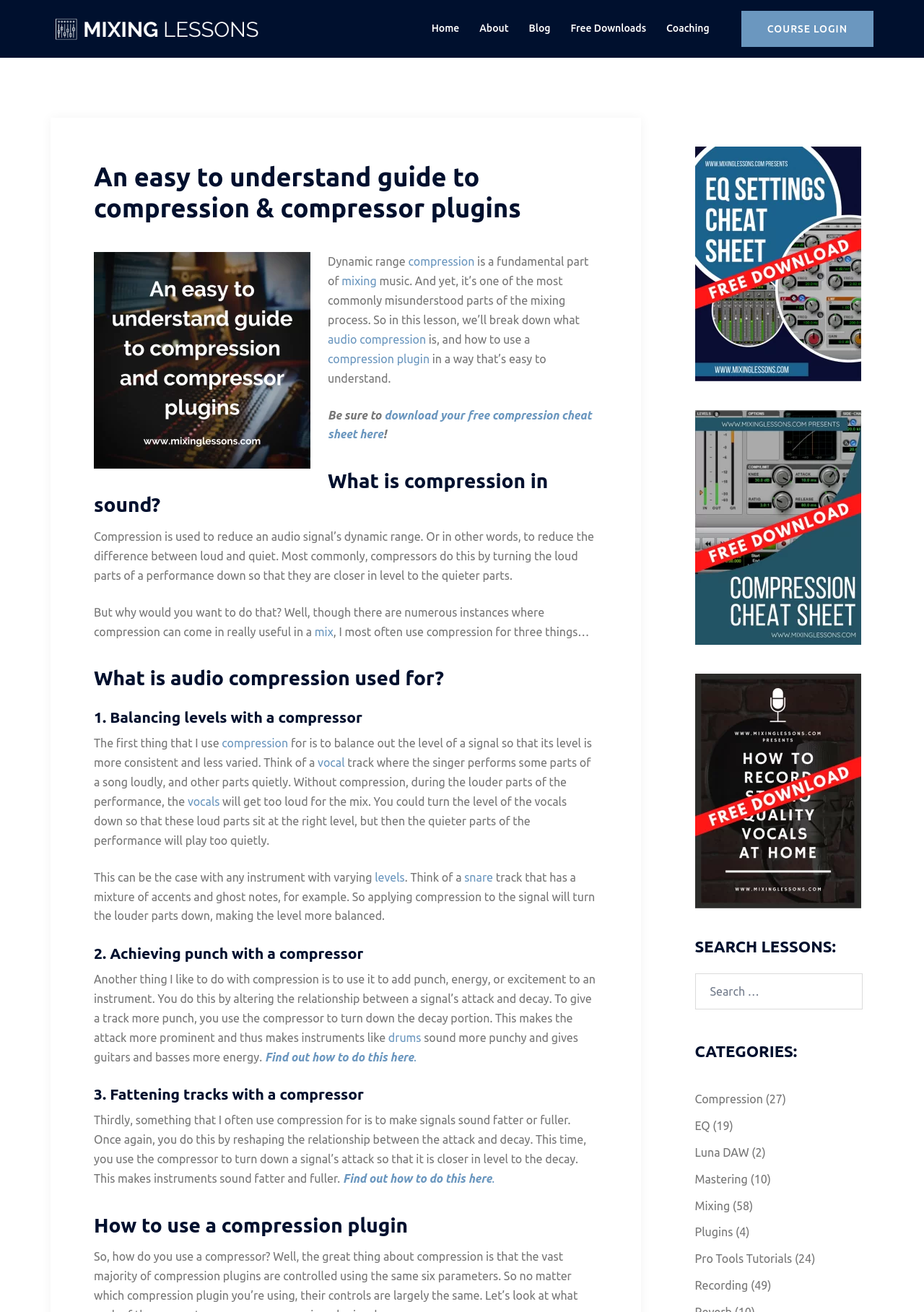Identify the bounding box of the HTML element described as: "mix".

[0.341, 0.476, 0.361, 0.486]